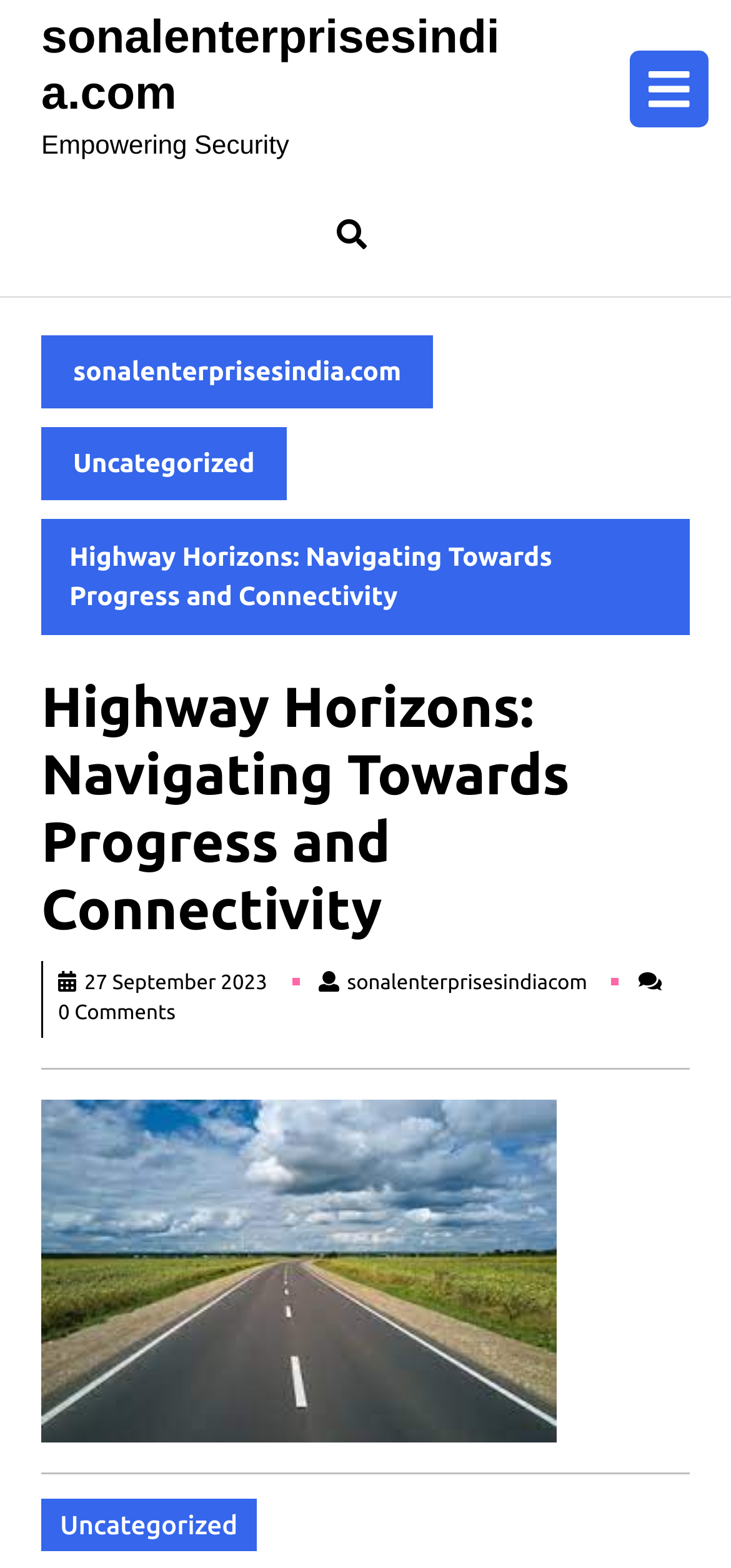Observe the image and answer the following question in detail: What is the date of the article?

I found the date of the article by looking at the text '27 September 2023' which is located below the main heading 'Highway Horizons: Navigating Towards Progress and Connectivity'.